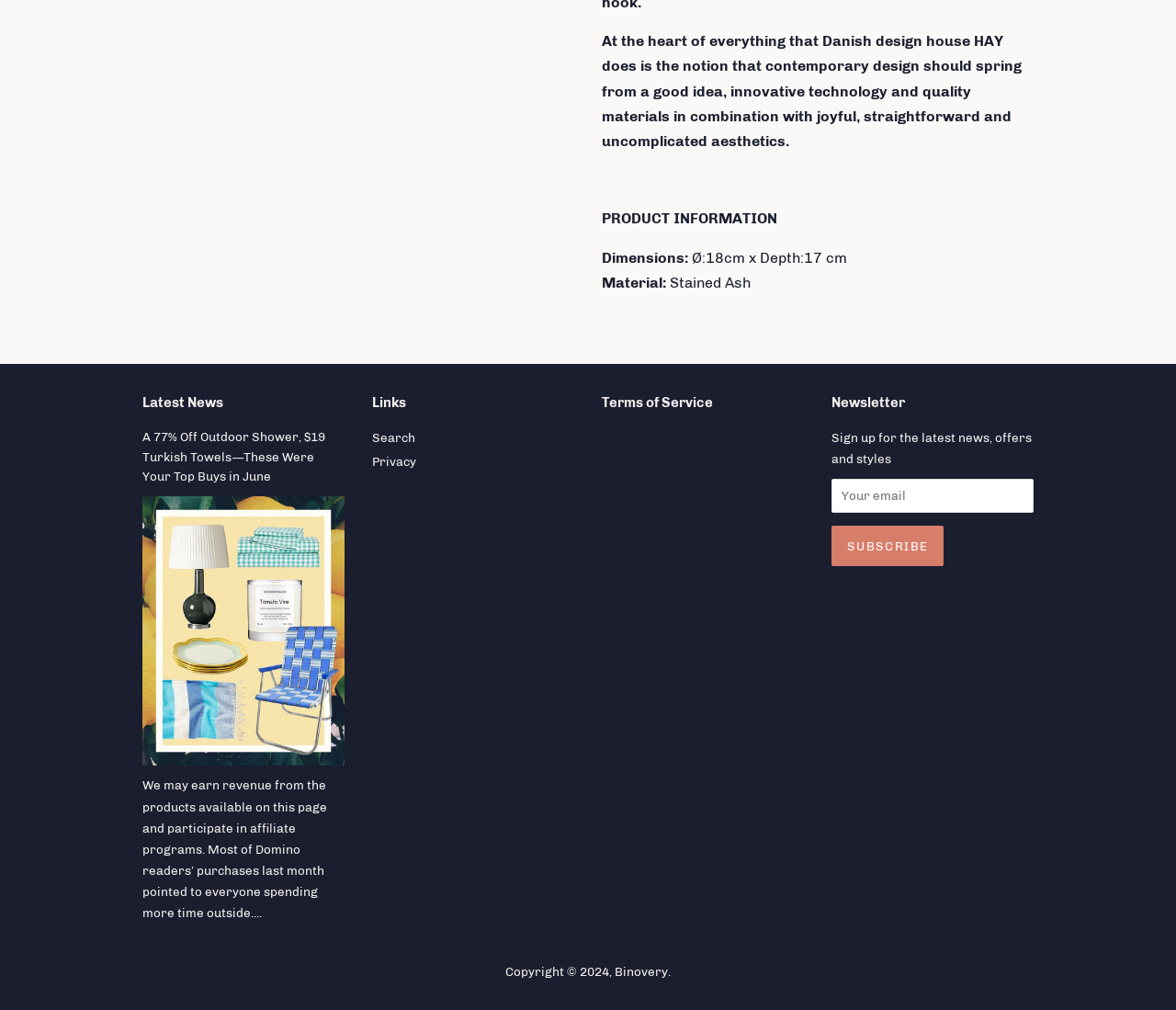Identify the bounding box coordinates for the UI element described as follows: aria-label="Your email" name="contact[email]" placeholder="Your email". Use the format (top-left x, top-left y, bottom-right x, bottom-right y) and ensure all values are floating point numbers between 0 and 1.

[0.707, 0.474, 0.879, 0.508]